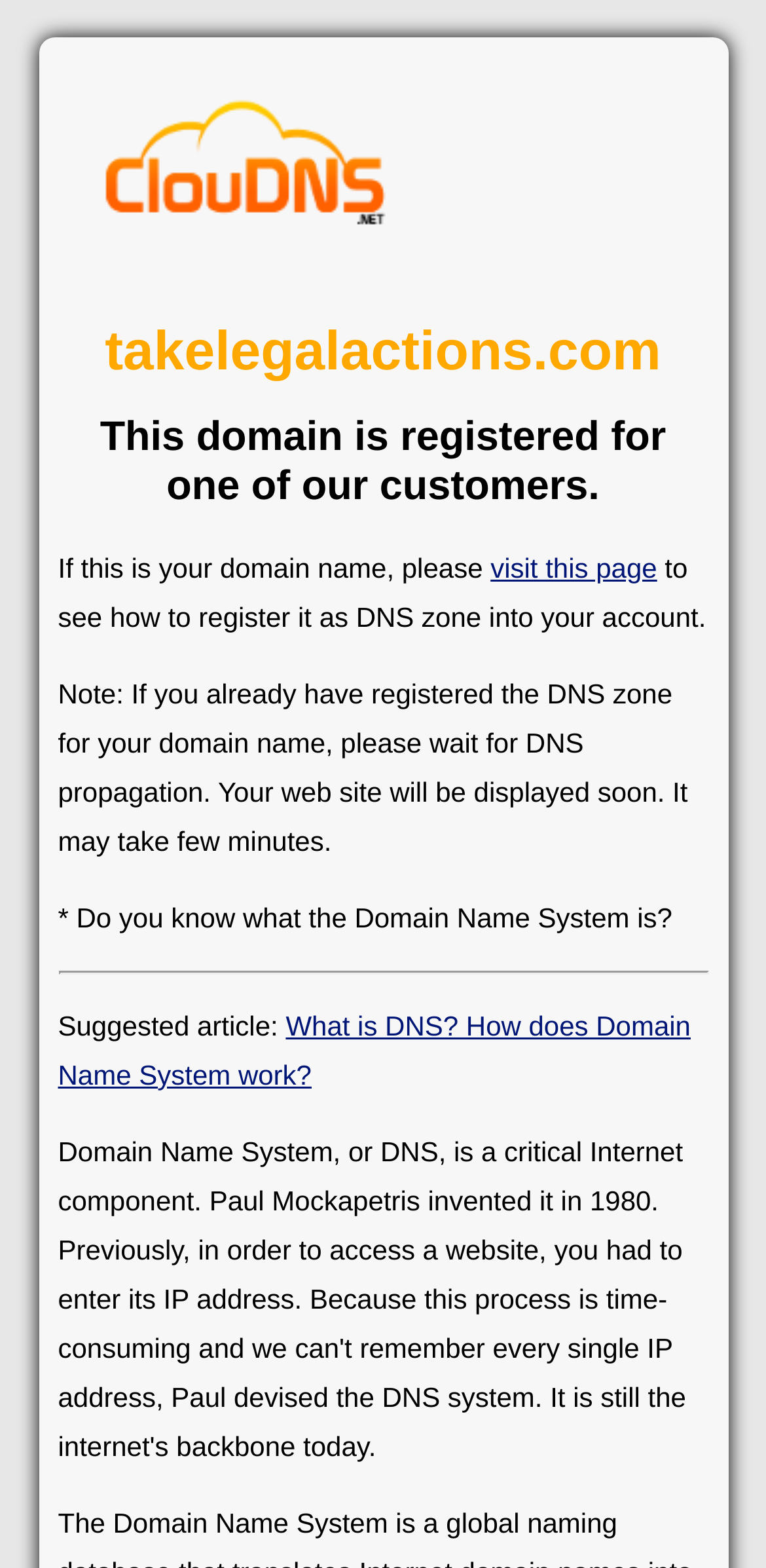Could you please study the image and provide a detailed answer to the question:
What is the purpose of the 'visit this page' link?

The 'visit this page' link is mentioned in the context of registering the domain name as a DNS zone into the user's account. Therefore, the purpose of this link is to guide the user to a page where they can complete this registration process.